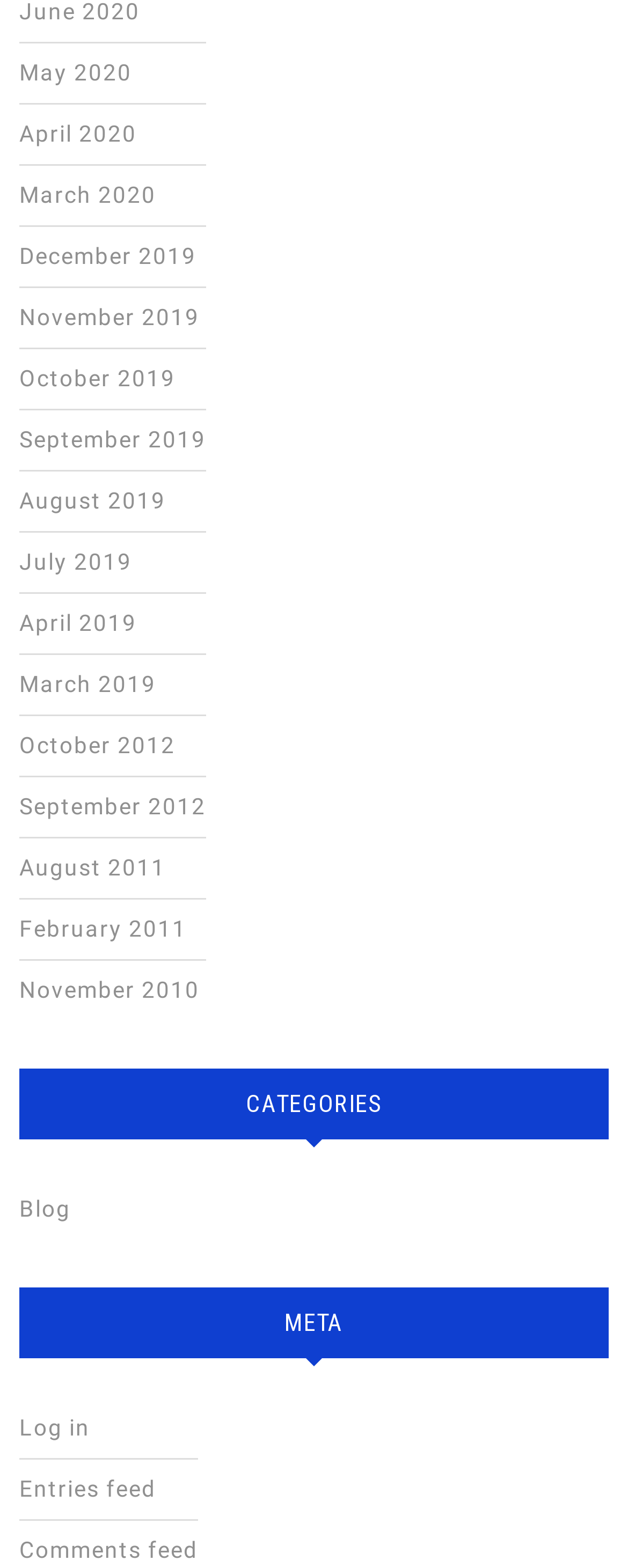Locate the bounding box coordinates of the clickable area to execute the instruction: "View May 2020 archives". Provide the coordinates as four float numbers between 0 and 1, represented as [left, top, right, bottom].

[0.031, 0.038, 0.21, 0.055]